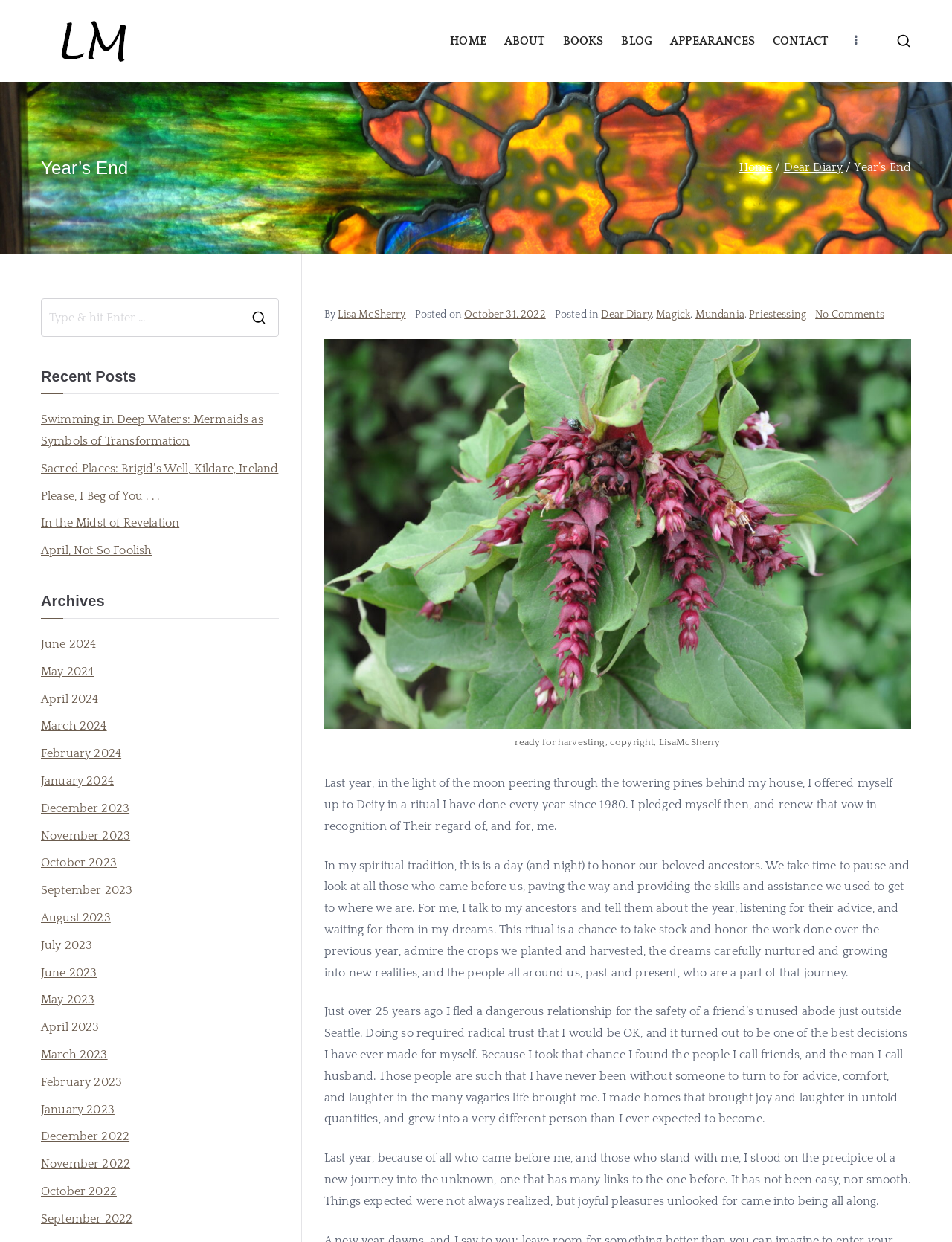Please give the bounding box coordinates of the area that should be clicked to fulfill the following instruction: "Click on the 'October 2022' archive". The coordinates should be in the format of four float numbers from 0 to 1, i.e., [left, top, right, bottom].

[0.043, 0.951, 0.123, 0.968]